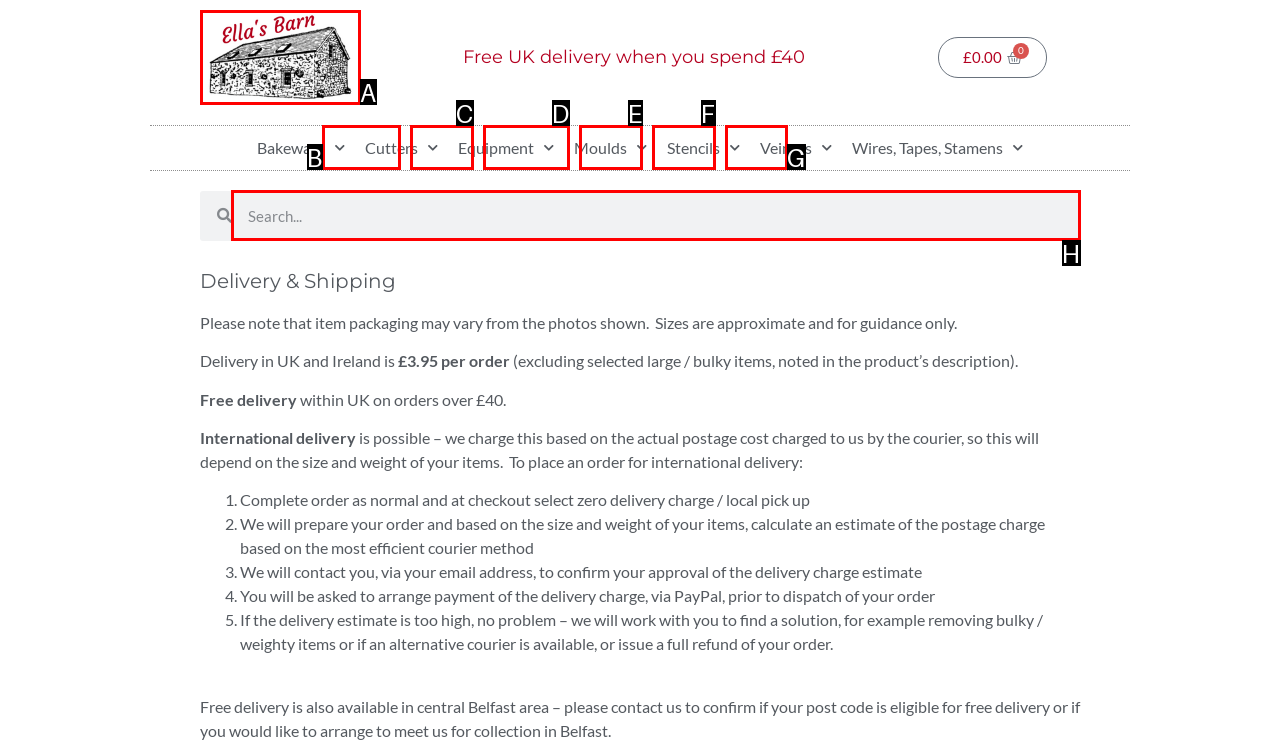Tell me which option best matches the description: parent_node: Search name="s" placeholder="Search..."
Answer with the option's letter from the given choices directly.

H